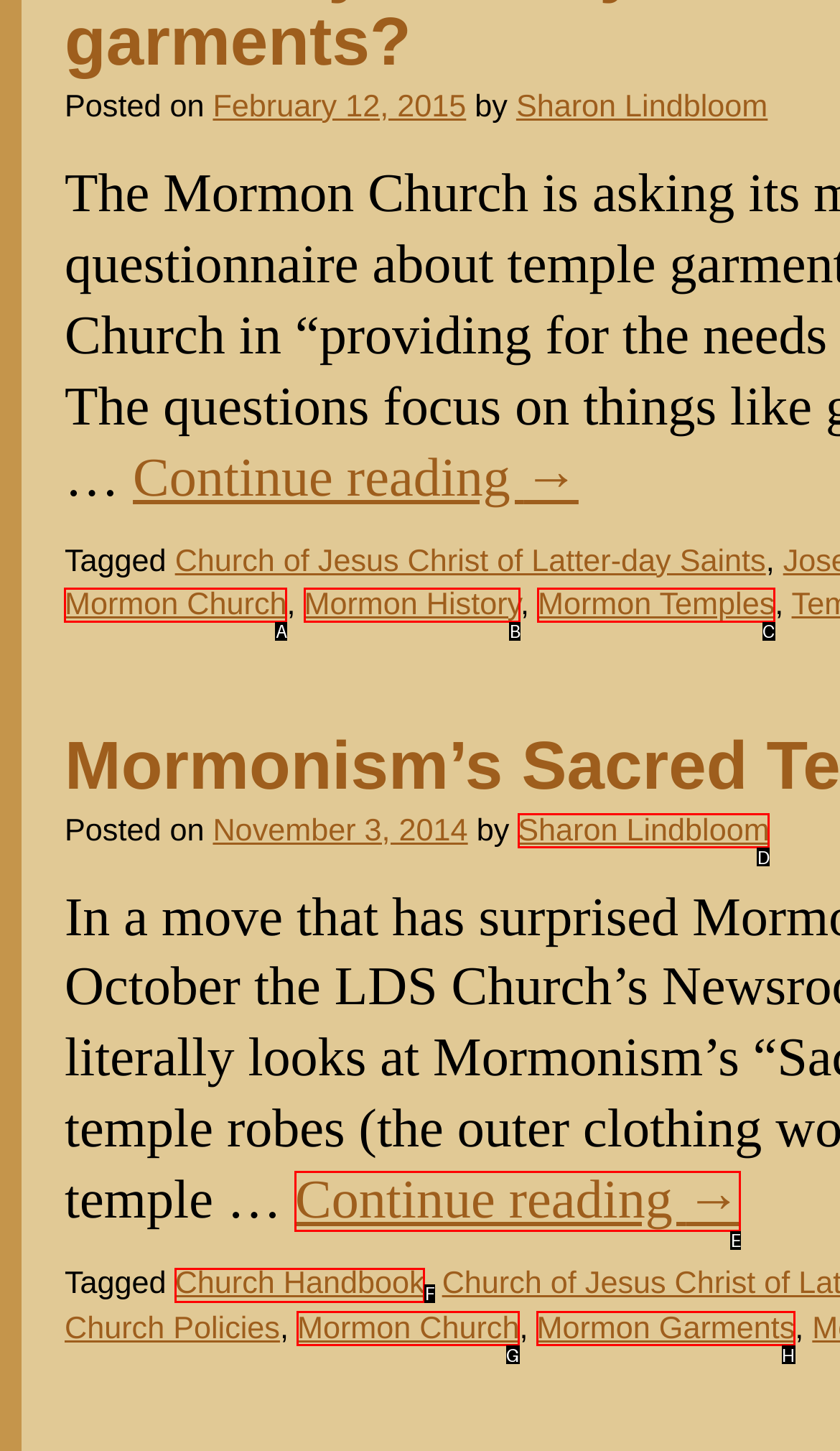Which UI element matches this description: Wrecking Yards?
Reply with the letter of the correct option directly.

None